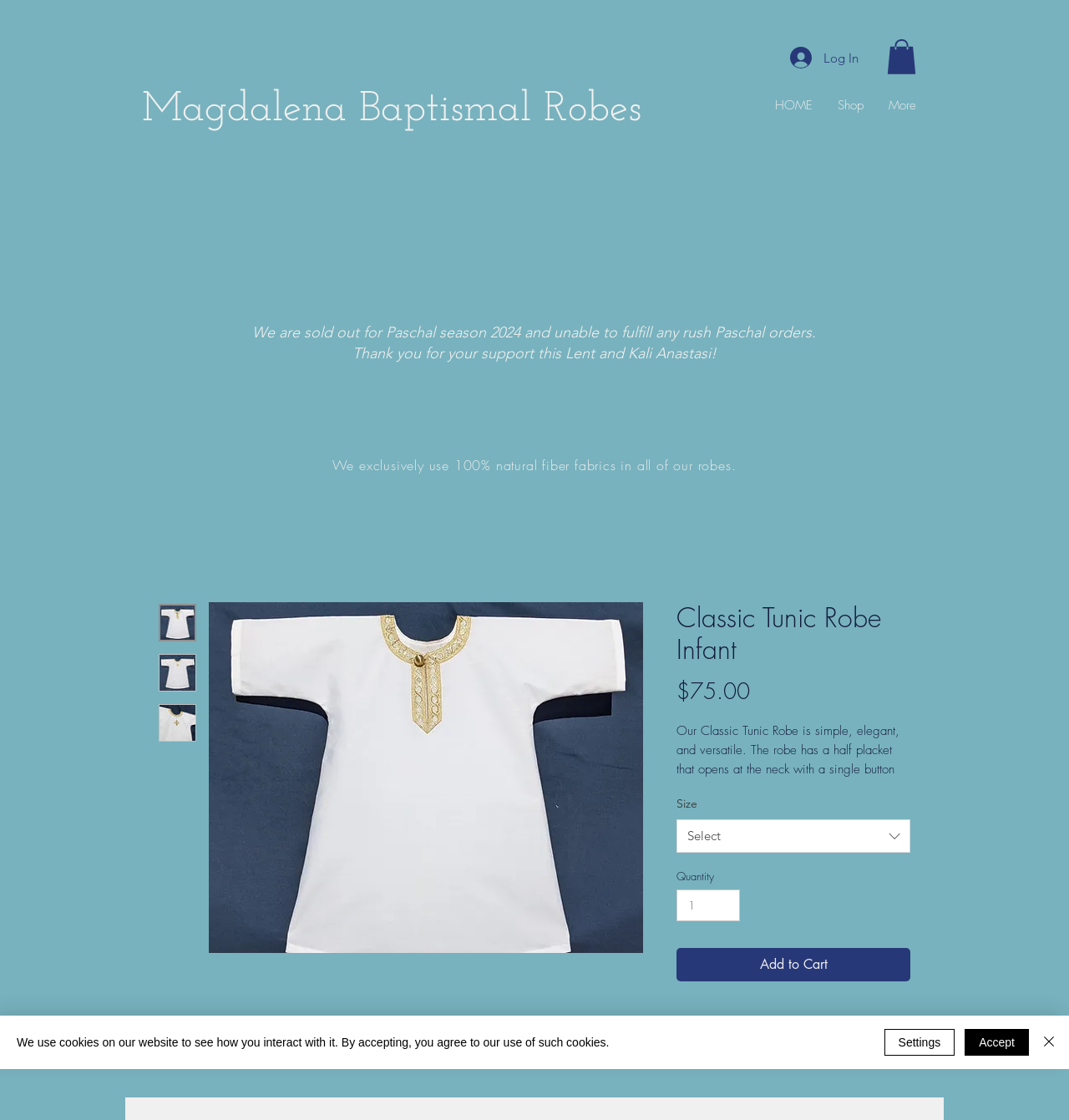Explain the webpage's layout and main content in detail.

This webpage is about a product called "Classic Tunic Robe Infant" from Magdalena Robes. At the top, there is a heading "Magdalena Baptismal Robes" and a login button with an accompanying image. Next to it, there is a navigation menu with links to "HOME", "Shop", and "More". 

Below the navigation menu, there are several notices and announcements. One notice informs customers that the website is sold out for Paschal season 2024 and cannot fulfill rush orders. Another notice expresses gratitude for customer support during Lent and Kali Anastasi. There are also notices about processing times for different types of robes and bulk orders.

The main content of the webpage is about the "Classic Tunic Robe Infant" product. There is a large image of the robe, accompanied by several thumbnails. The product description explains that the robe is simple, elegant, and versatile, made of 100% Pima cotton, and features a half placket with a single button for ease of dressing. The description also mentions the robe's sizing, materials, and features.

Below the product description, there are options to select the size and quantity of the robe, as well as buttons to add the product to the cart, share on social media, or pin on Pinterest. 

At the very bottom of the webpage, there is a cookie acceptance alert with buttons to accept, settings, or close the alert.